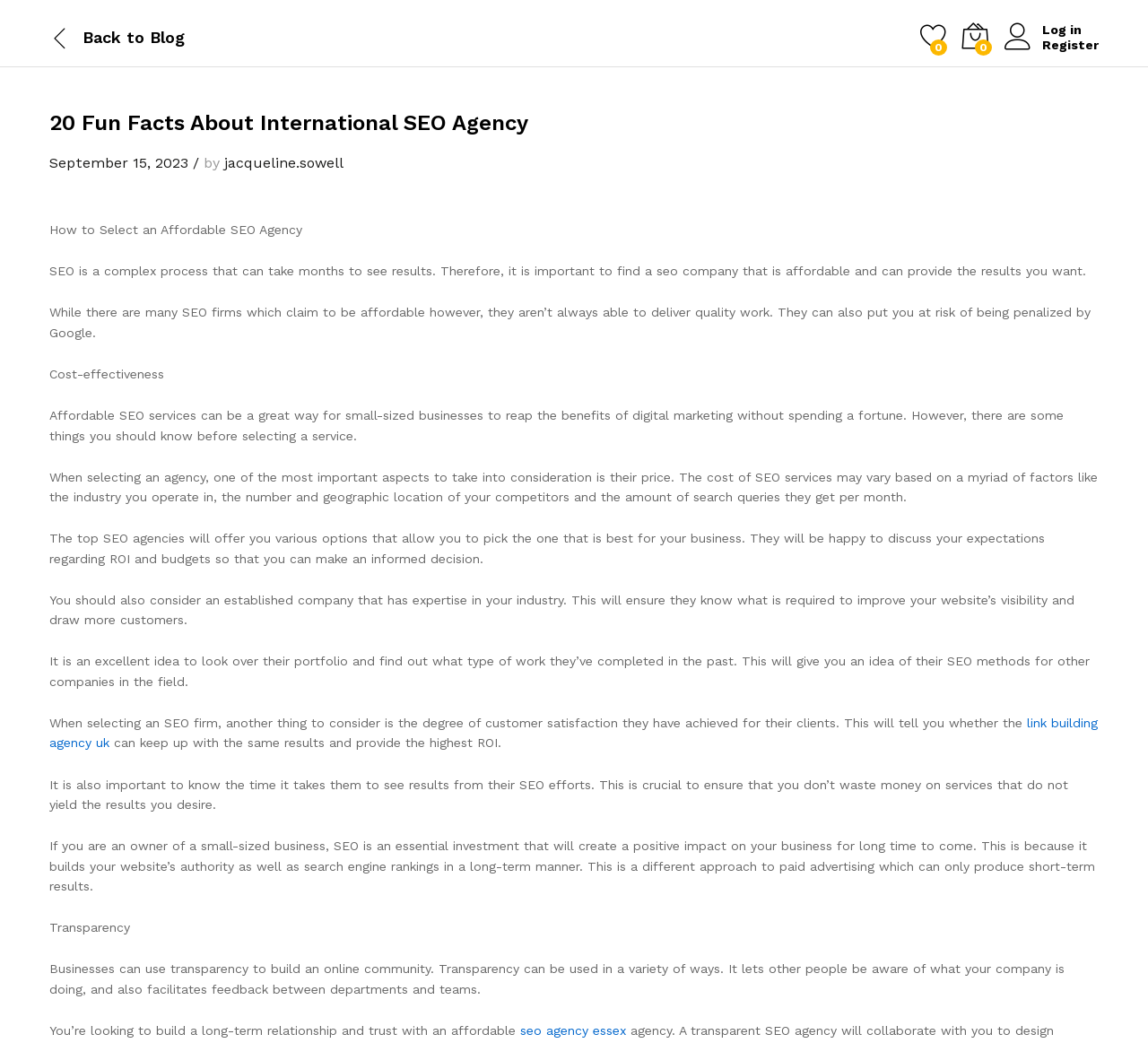Provide the bounding box coordinates of the HTML element described as: "Log in". The bounding box coordinates should be four float numbers between 0 and 1, i.e., [left, top, right, bottom].

[0.875, 0.022, 0.957, 0.036]